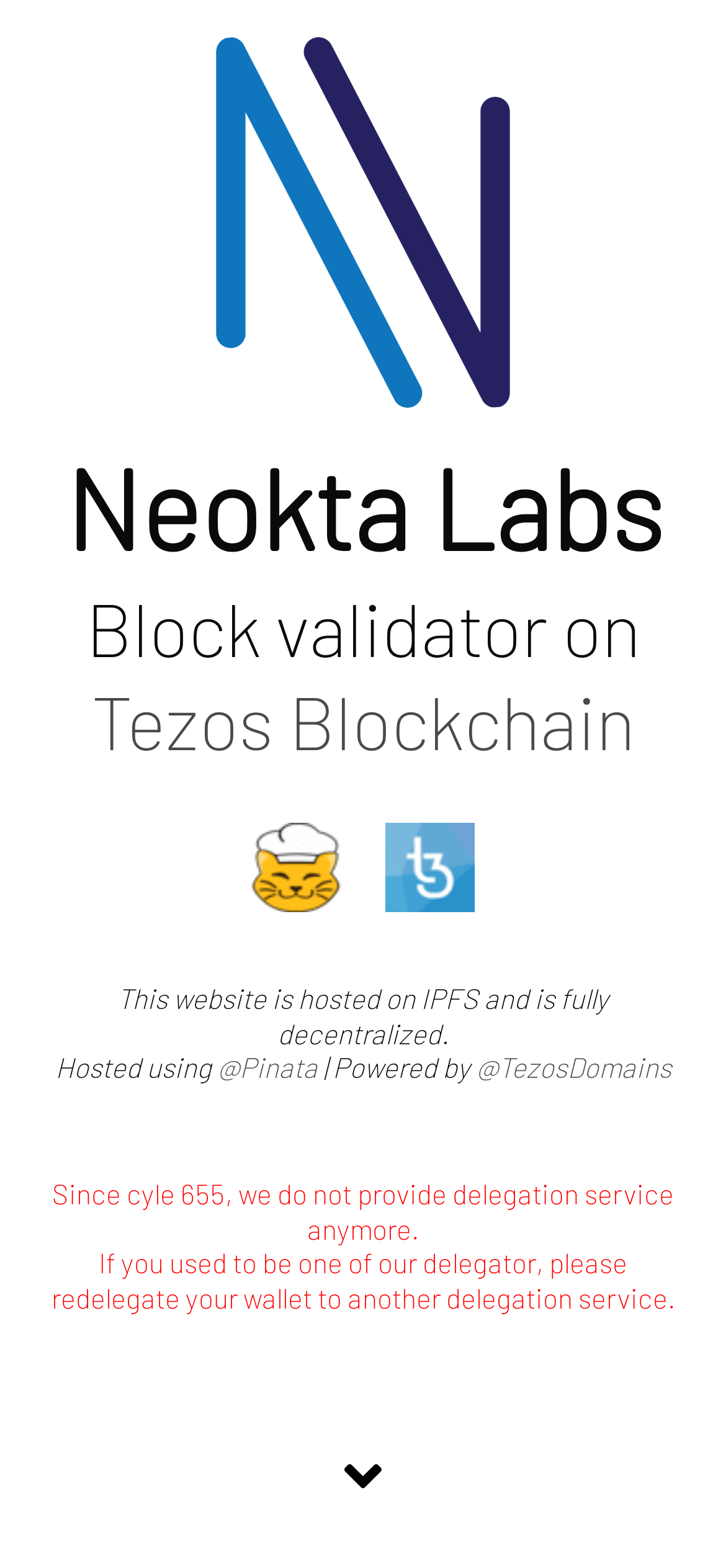Respond with a single word or phrase for the following question: 
What is the service that Neokta Labs no longer provides?

Delegation service